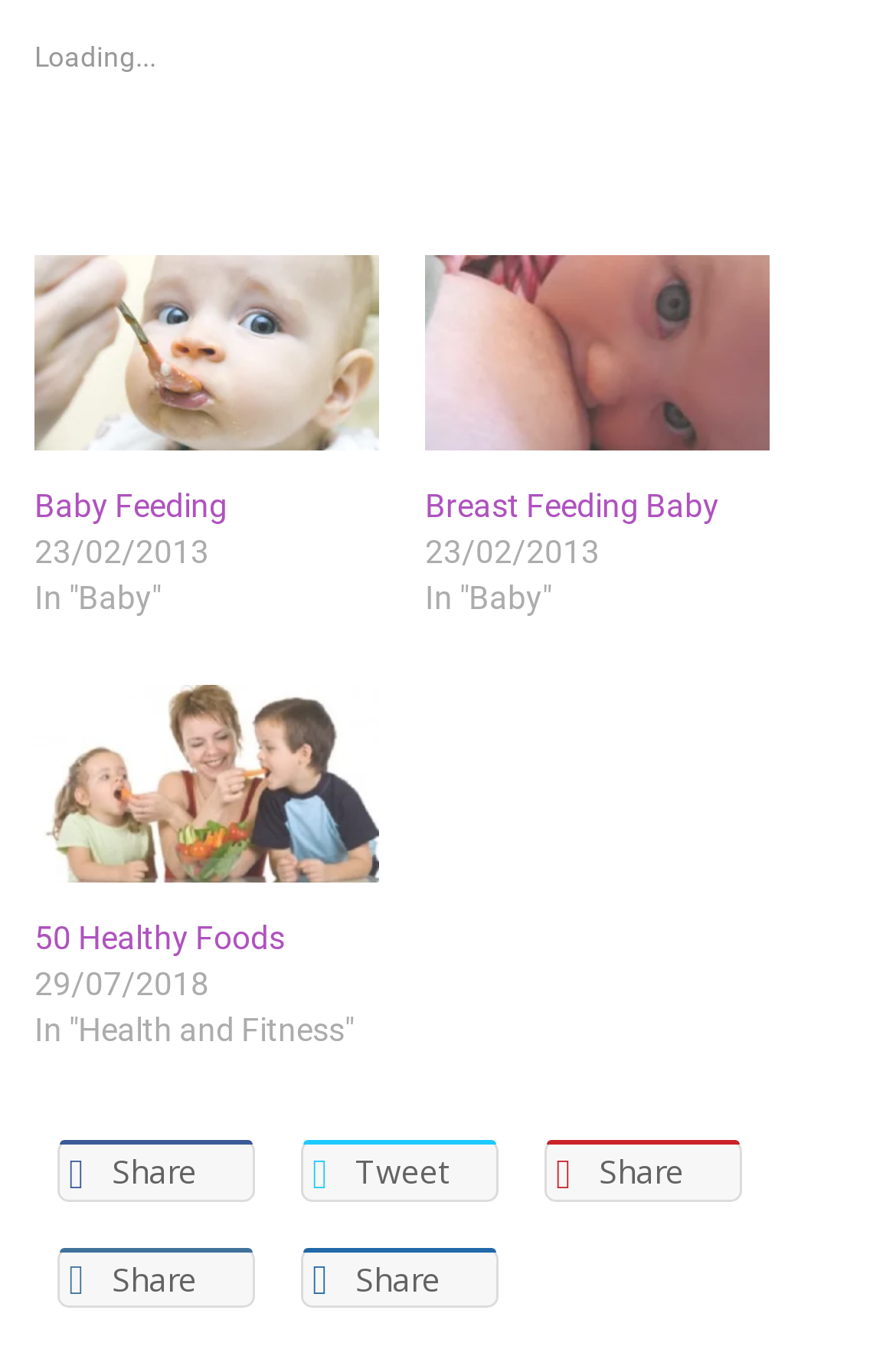How many links are there in the webpage?
Your answer should be a single word or phrase derived from the screenshot.

9